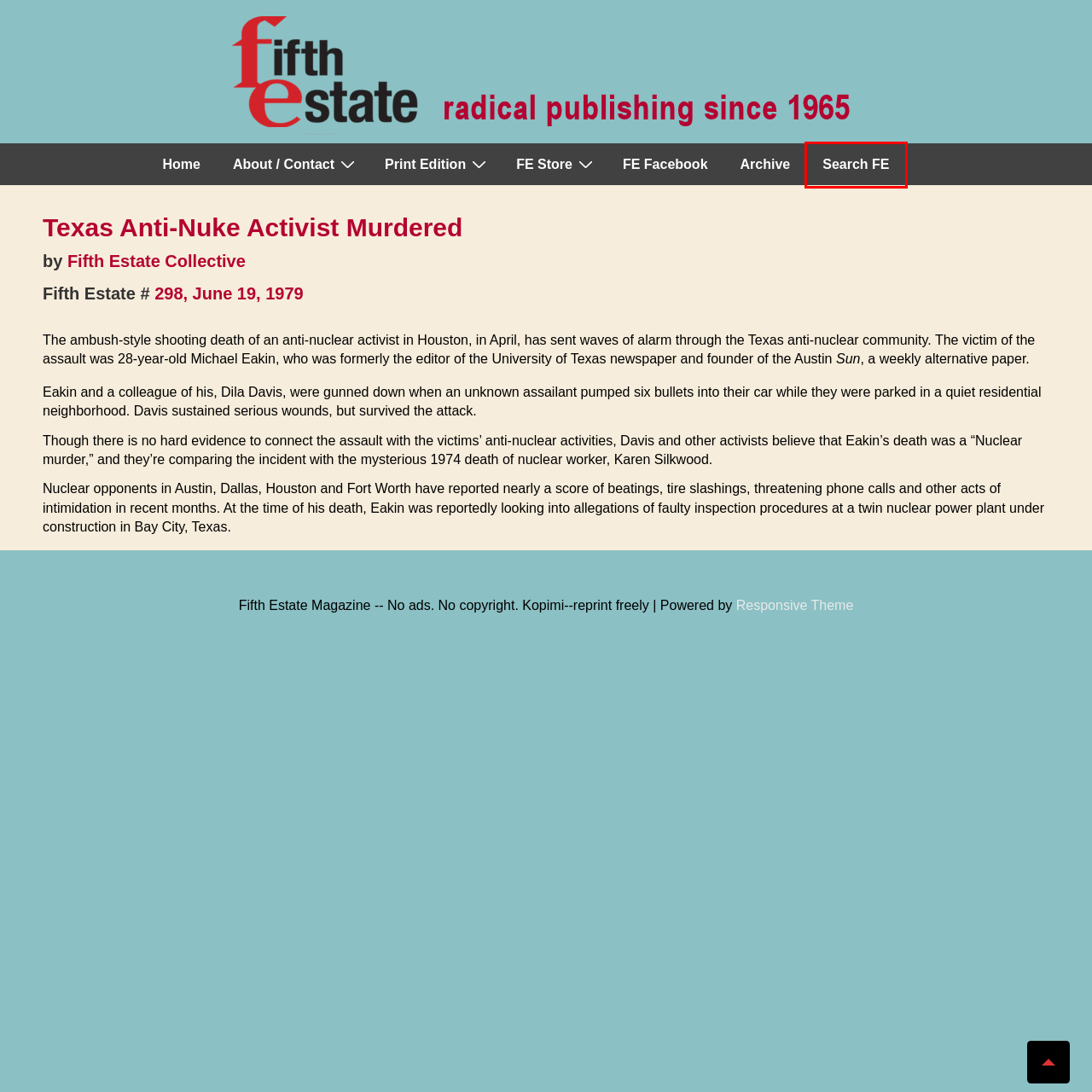Observe the screenshot of a webpage with a red bounding box around an element. Identify the webpage description that best fits the new page after the element inside the bounding box is clicked. The candidates are:
A. Issue 298, June 19, 1979 - Fifth Estate Magazine
B. Fifth Estate - Radical publishing since 1965
C. FE Store -
D. Search Fifth Estate -
E. Address Change - Fifth Estate Magazine
F. About us -
G. Fifth Estate Collective Archives -
H. Fifth Estate Archive

D